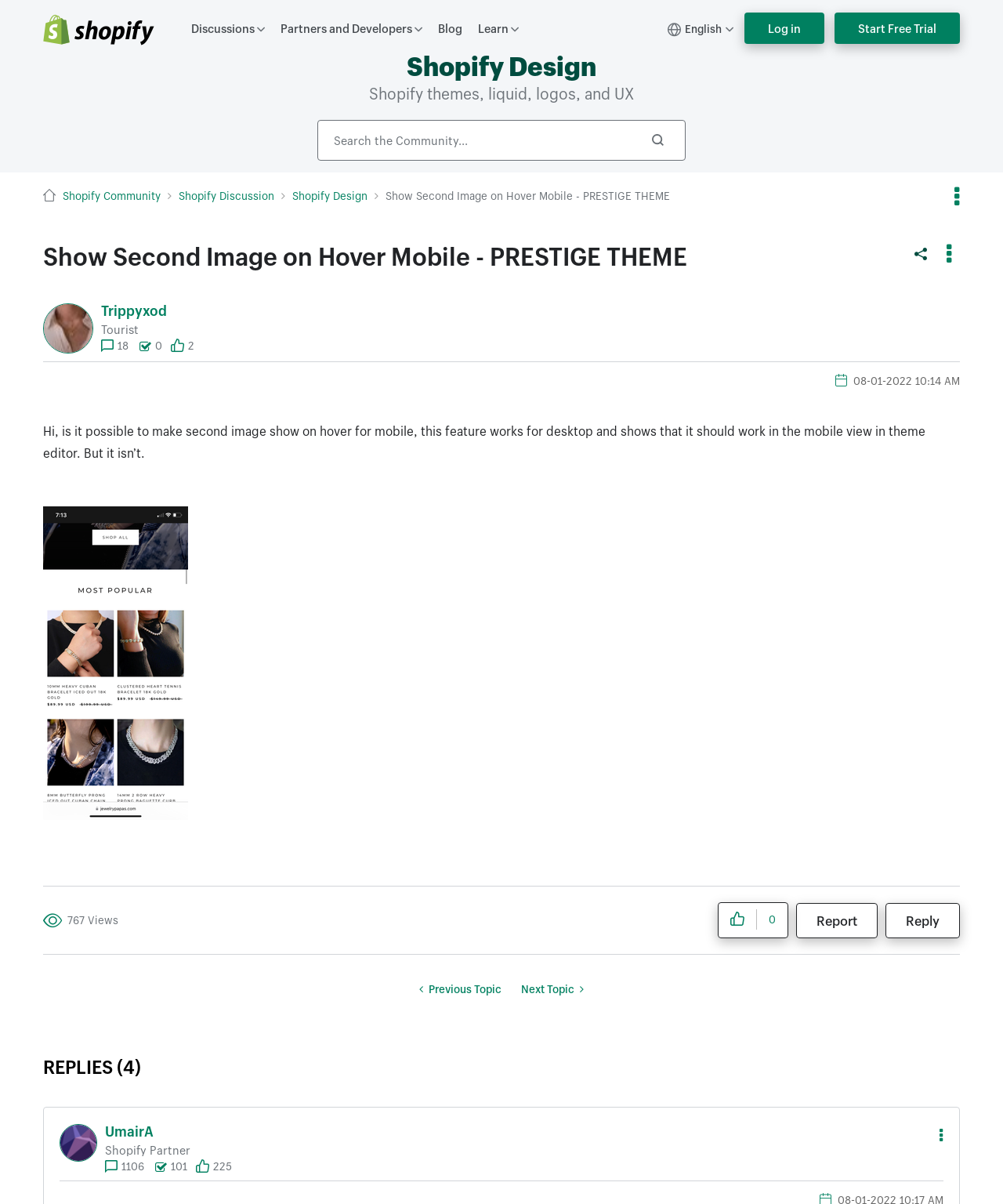Provide the bounding box coordinates of the HTML element this sentence describes: "name="submitContext" value="Search"". The bounding box coordinates consist of four float numbers between 0 and 1, i.e., [left, top, right, bottom].

[0.636, 0.101, 0.675, 0.131]